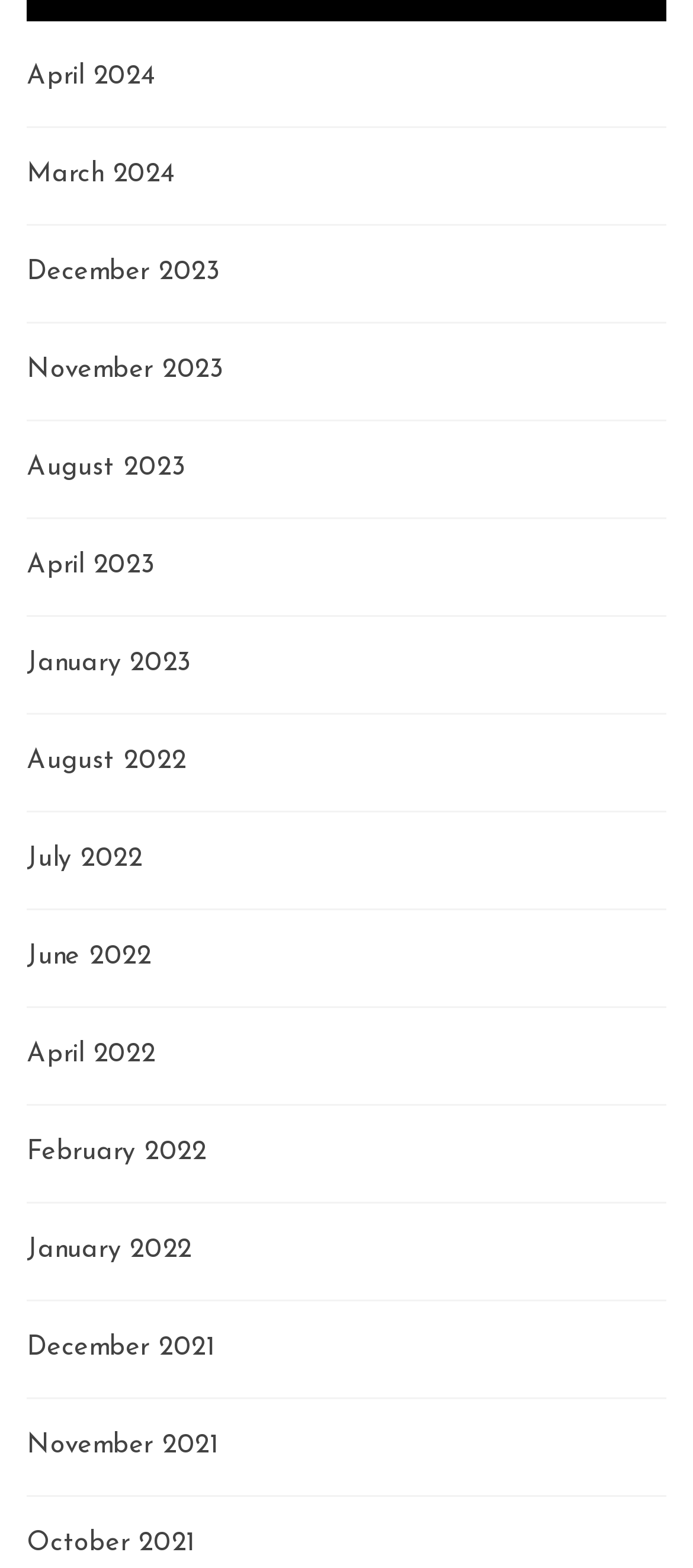Locate the bounding box coordinates of the element you need to click to accomplish the task described by this instruction: "access December 2023".

[0.038, 0.166, 0.319, 0.183]